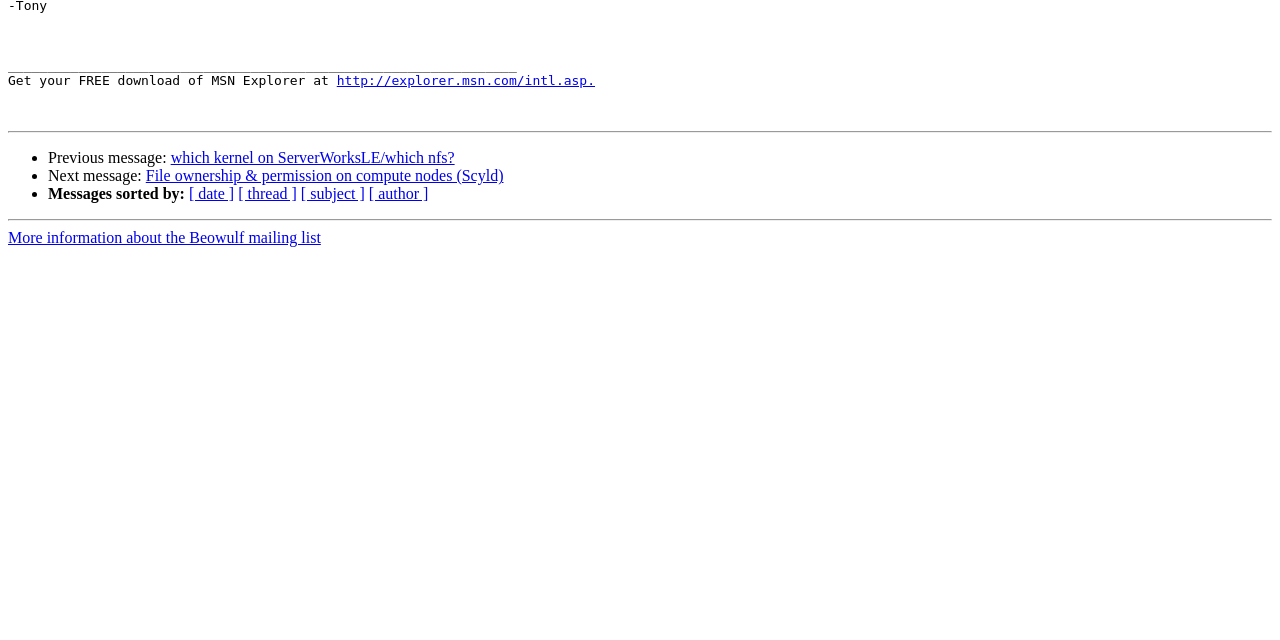Provide the bounding box coordinates of the HTML element described by the text: "which kernel on ServerWorksLE/which nfs?". The coordinates should be in the format [left, top, right, bottom] with values between 0 and 1.

[0.133, 0.233, 0.355, 0.26]